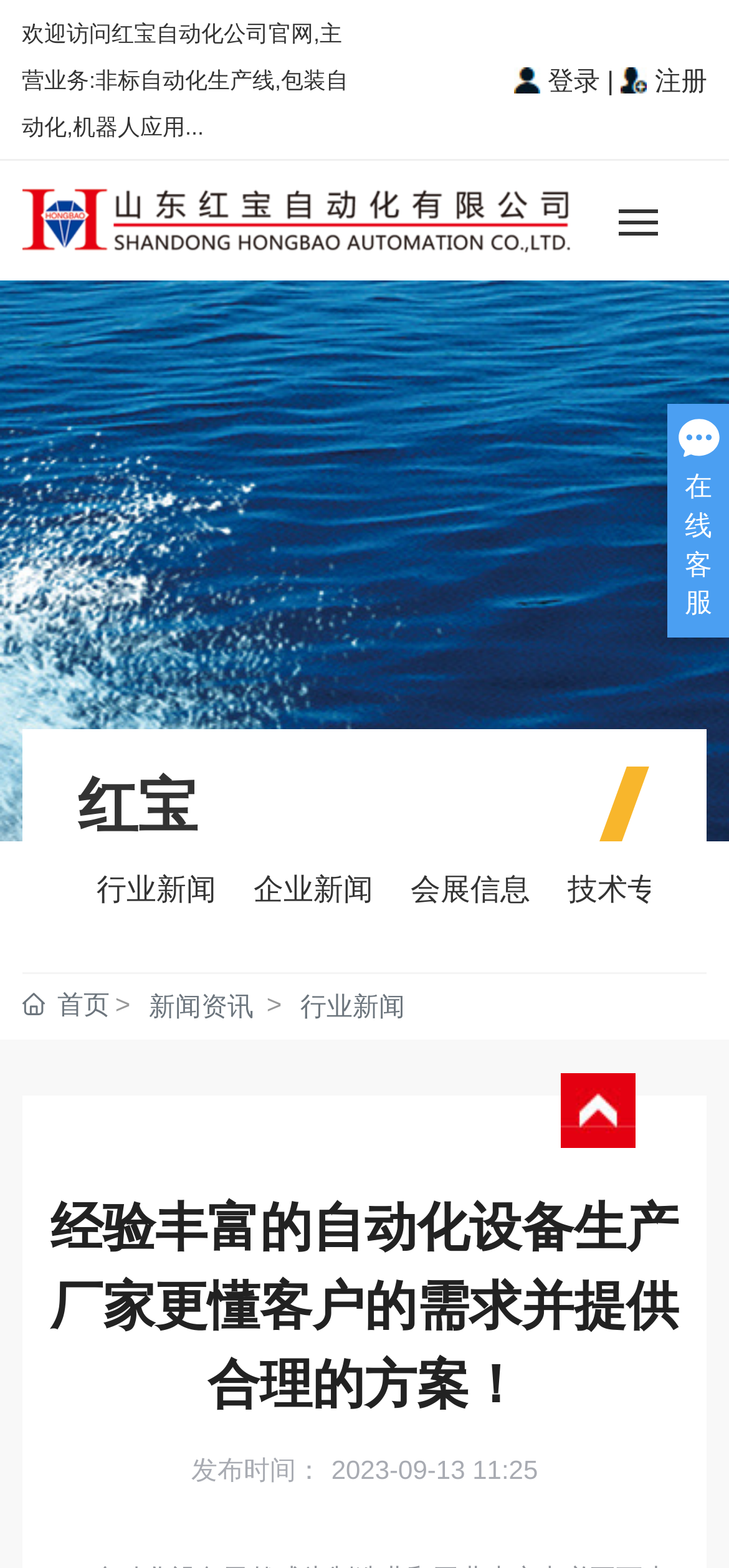Bounding box coordinates are specified in the format (top-left x, top-left y, bottom-right x, bottom-right y). All values are floating point numbers bounded between 0 and 1. Please provide the bounding box coordinate of the region this sentence describes: 新闻资讯

[0.204, 0.628, 0.348, 0.656]